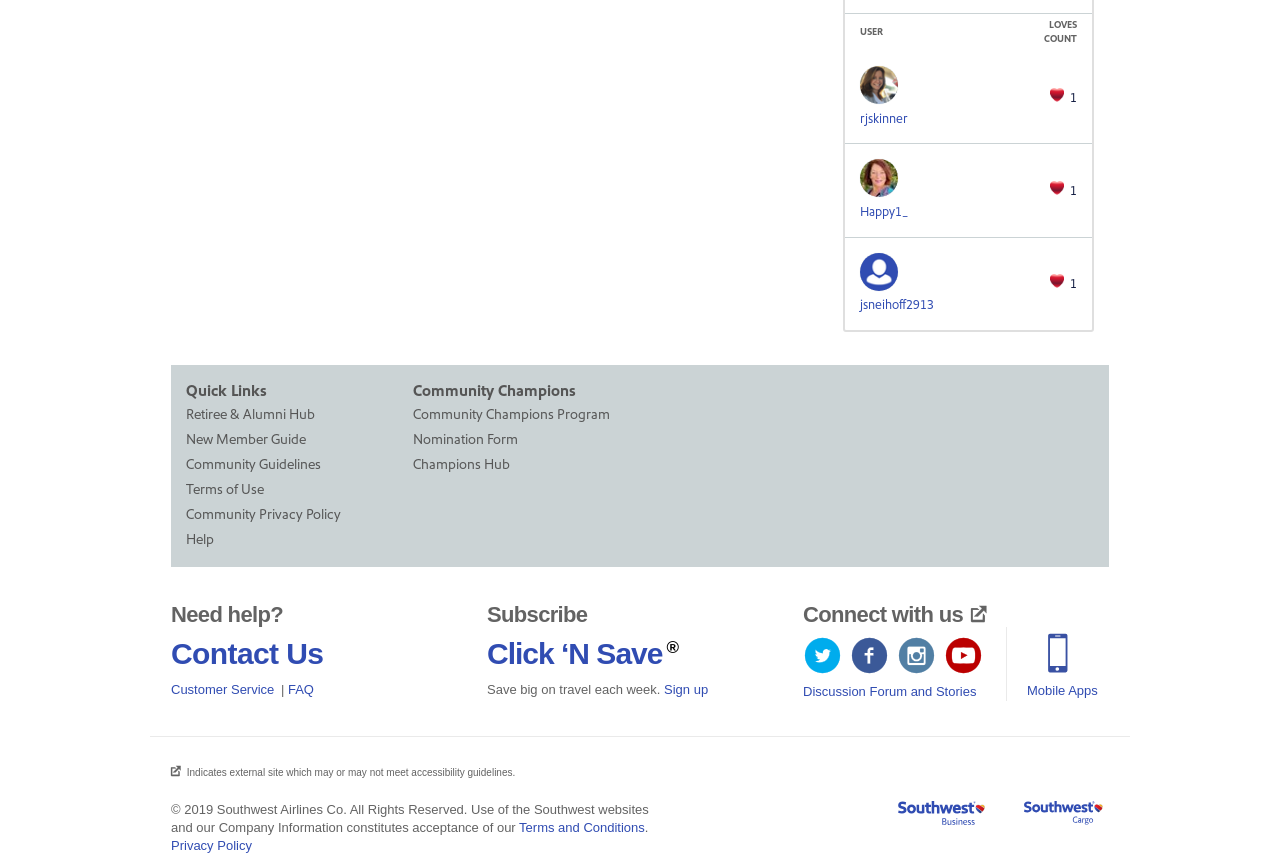Can you determine the bounding box coordinates of the area that needs to be clicked to fulfill the following instruction: "Go to Twitter"?

[0.627, 0.737, 0.658, 0.785]